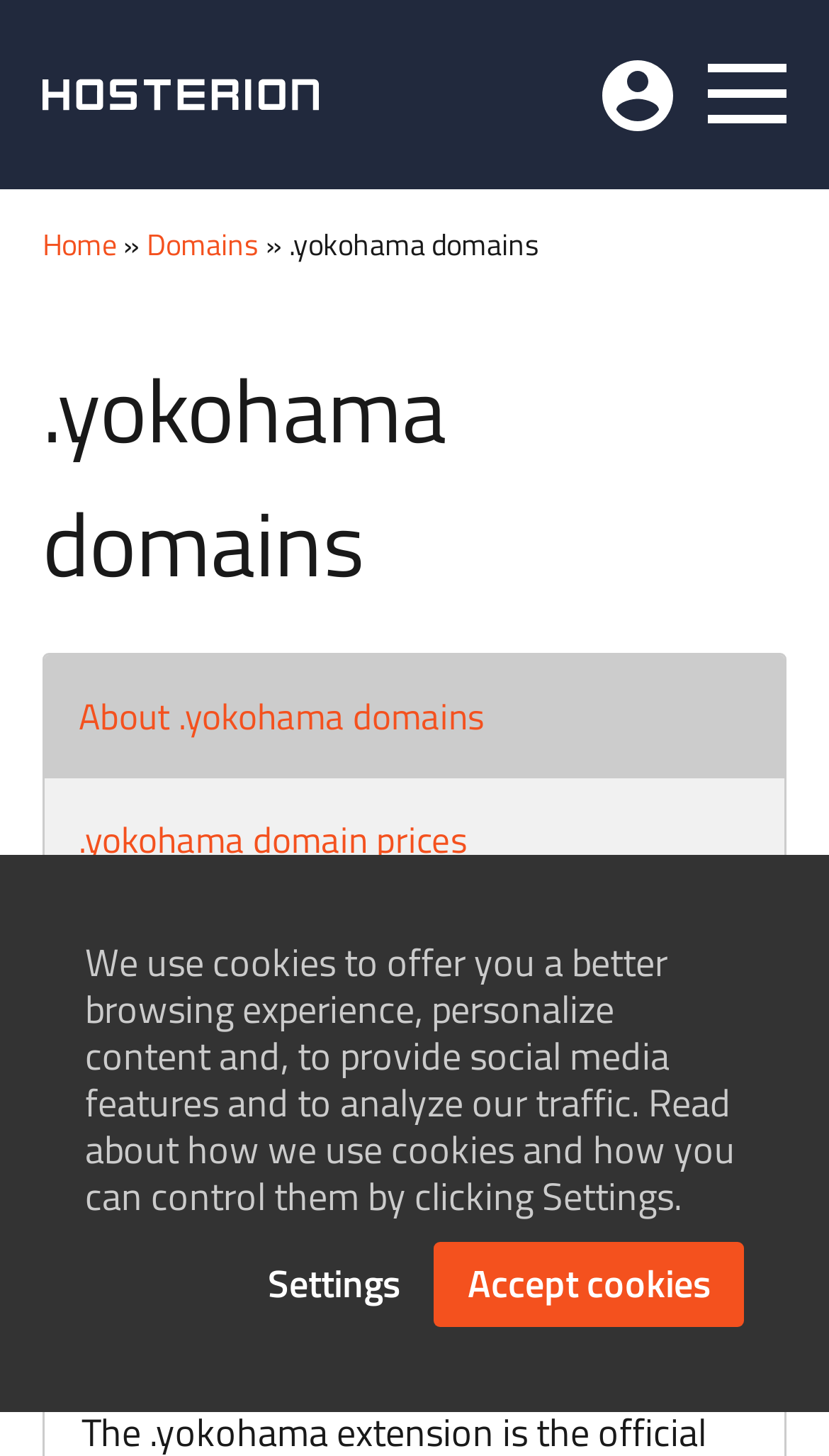Please locate the clickable area by providing the bounding box coordinates to follow this instruction: "Learn about .yokohama domains".

[0.051, 0.235, 0.949, 0.448]